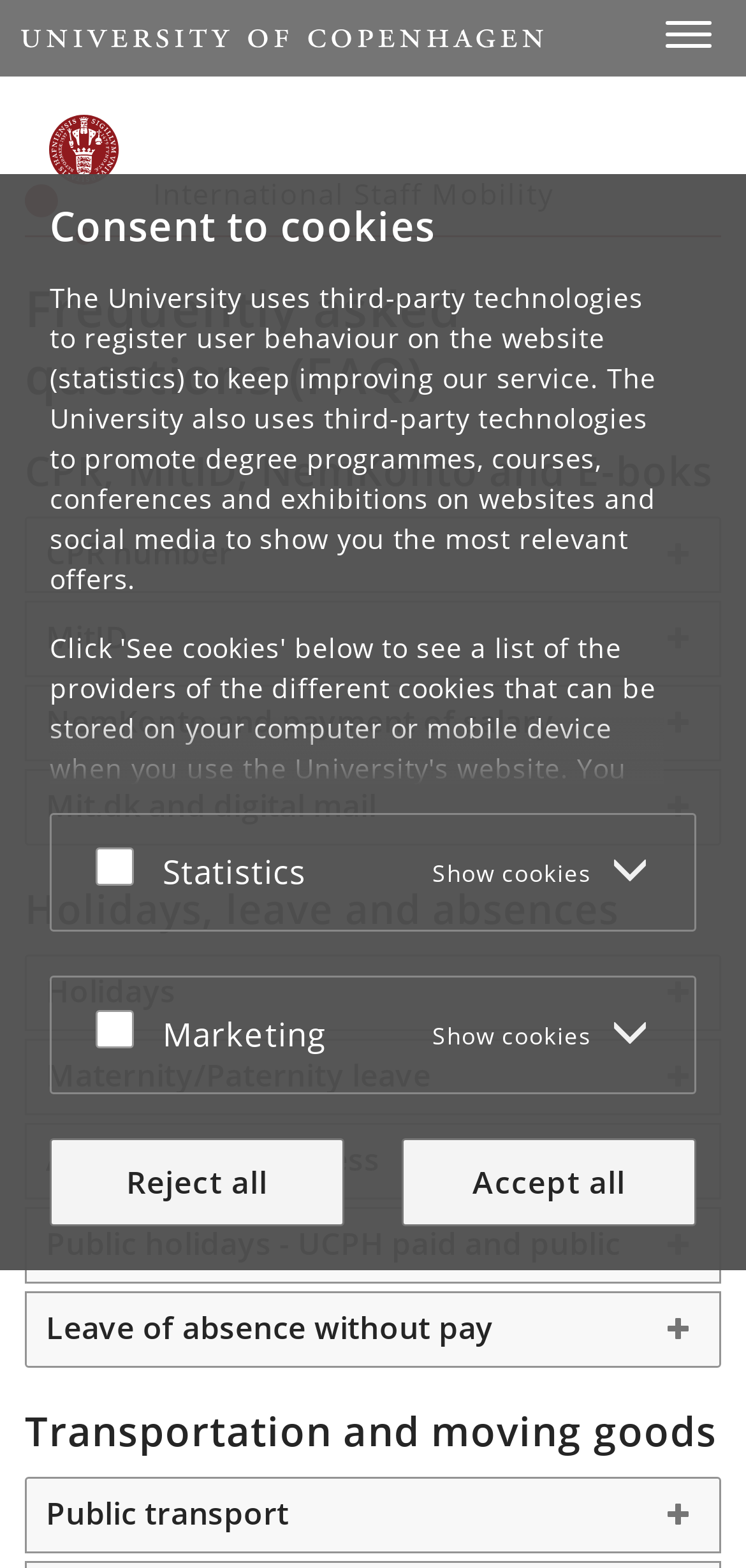What is the principal heading displayed on the webpage?

Frequently asked questions (FAQ)